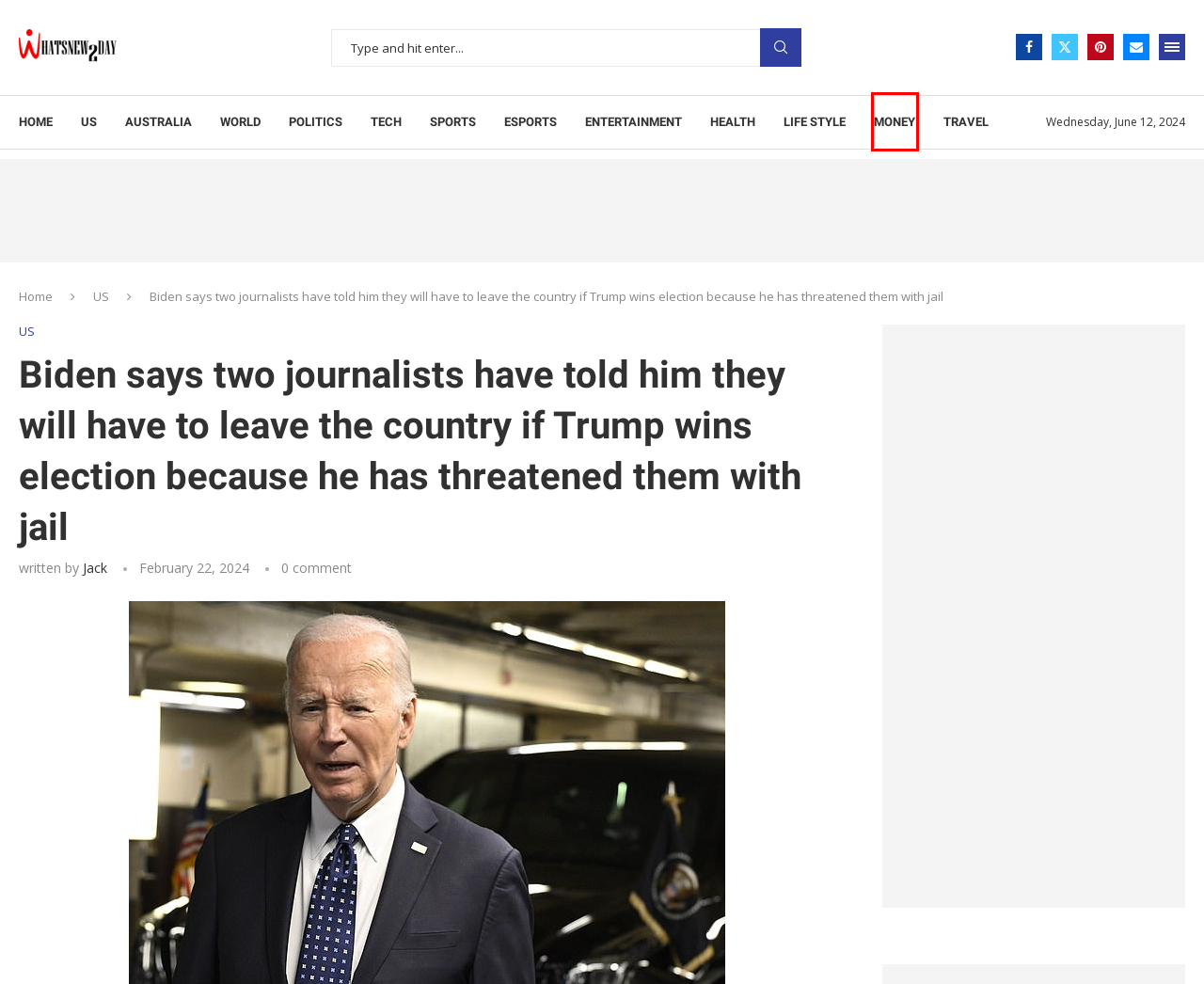Look at the screenshot of the webpage and find the element within the red bounding box. Choose the webpage description that best fits the new webpage that will appear after clicking the element. Here are the candidates:
A. Politics - WhatsNew2Day
B. US - WhatsNew2Day
C. Money - WhatsNew2Day
D. Australia - WhatsNew2Day
E. World - WhatsNew2Day
F. Life Style - WhatsNew2Day
G. Tech - WhatsNew2Day
H. WhatsNew2Day - Latest News And Breaking Headlines

C